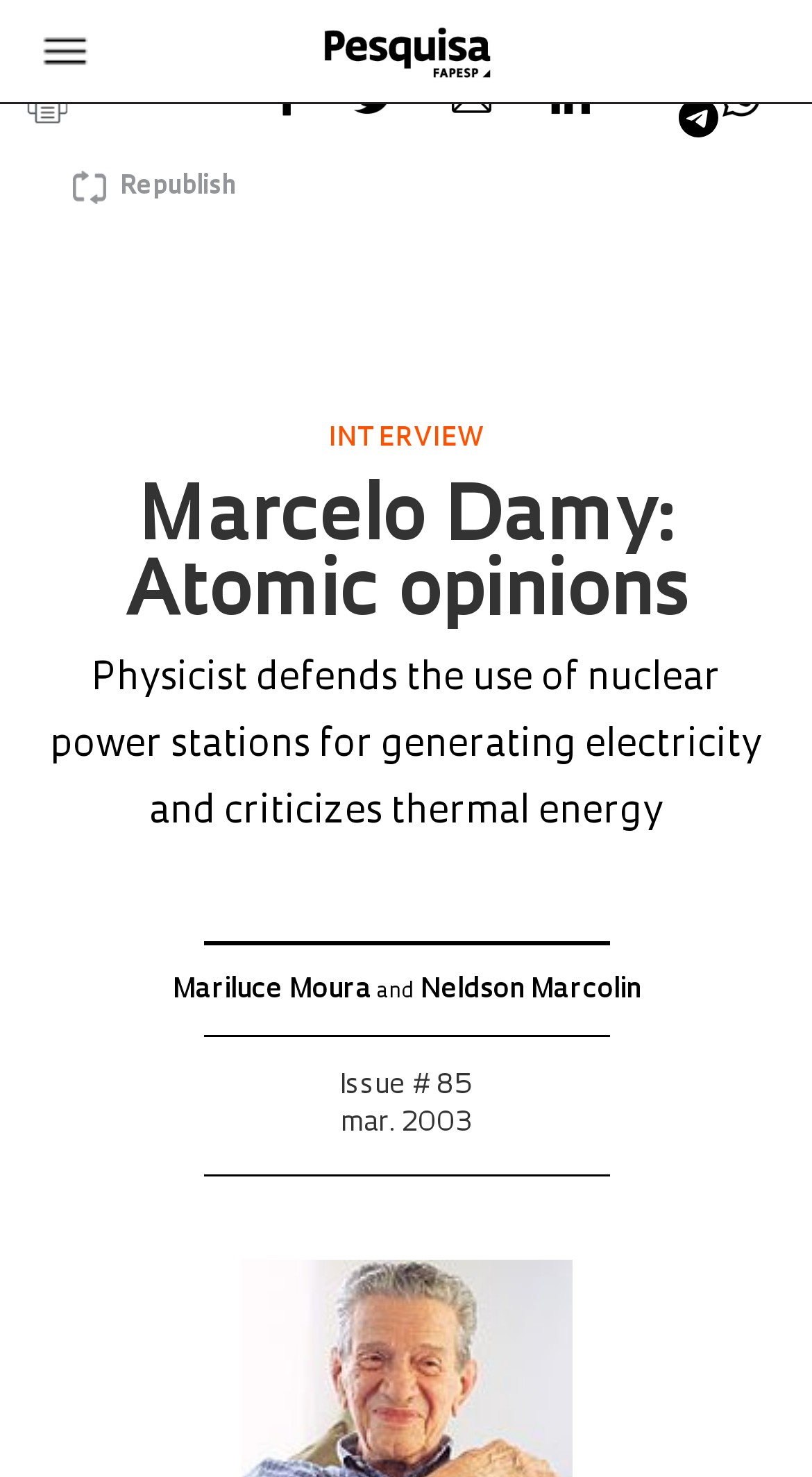Respond to the following query with just one word or a short phrase: 
How many social media platforms can you share this article on?

5